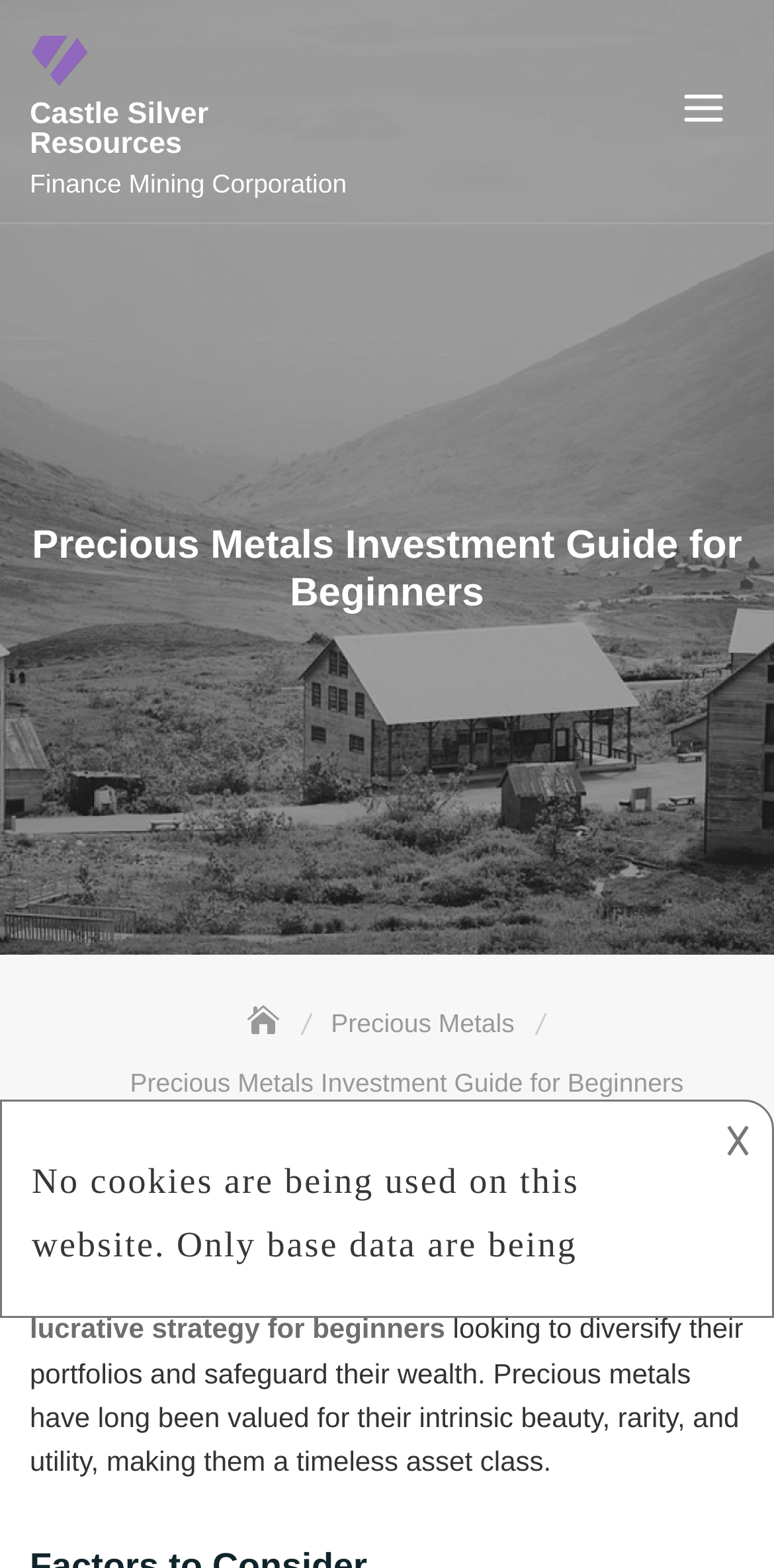Based on the element description "January 9, 2017", predict the bounding box coordinates of the UI element.

None